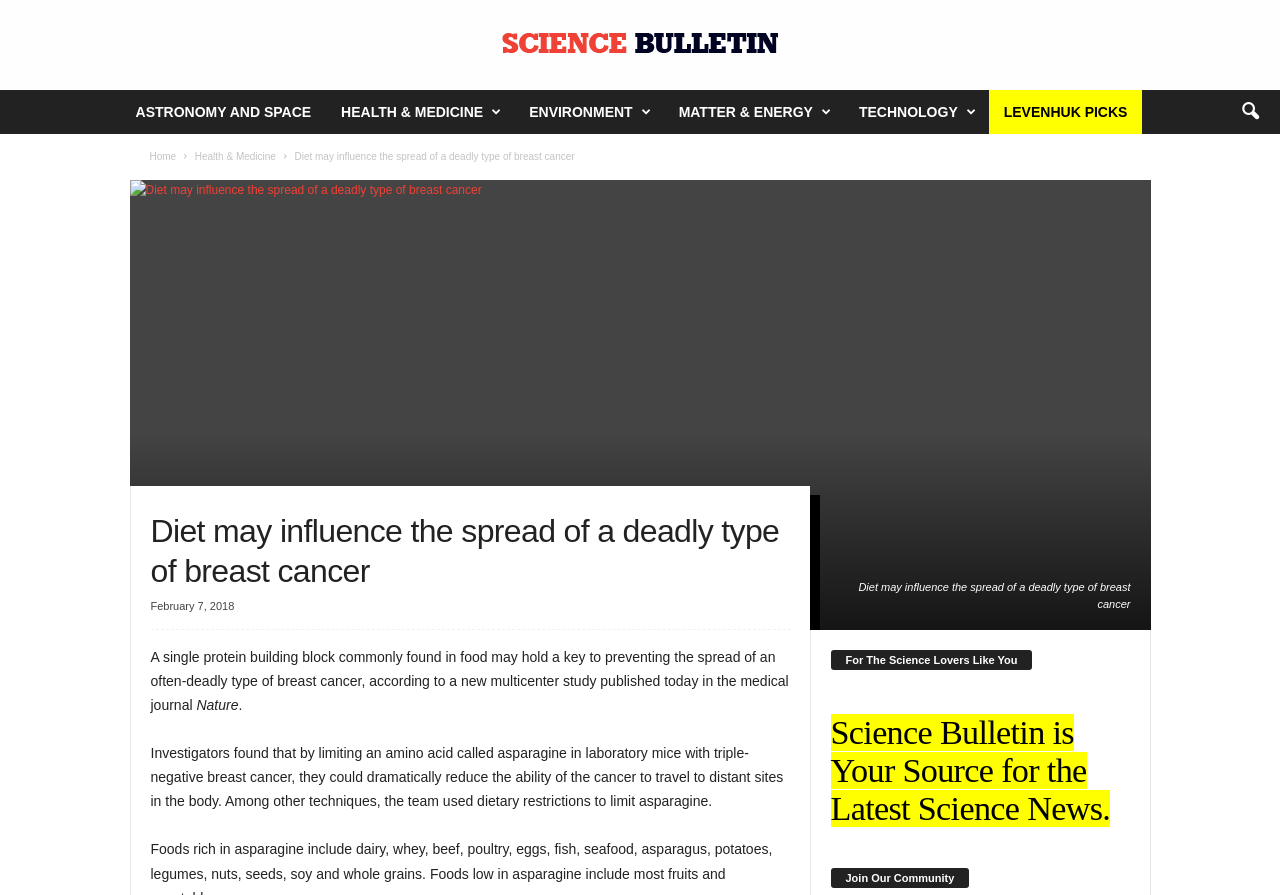Based on the image, please respond to the question with as much detail as possible:
What is the topic of the section 'For The Science Lovers Like You'?

The section 'For The Science Lovers Like You' is likely to contain science news or related content, given its title and the overall theme of the website.